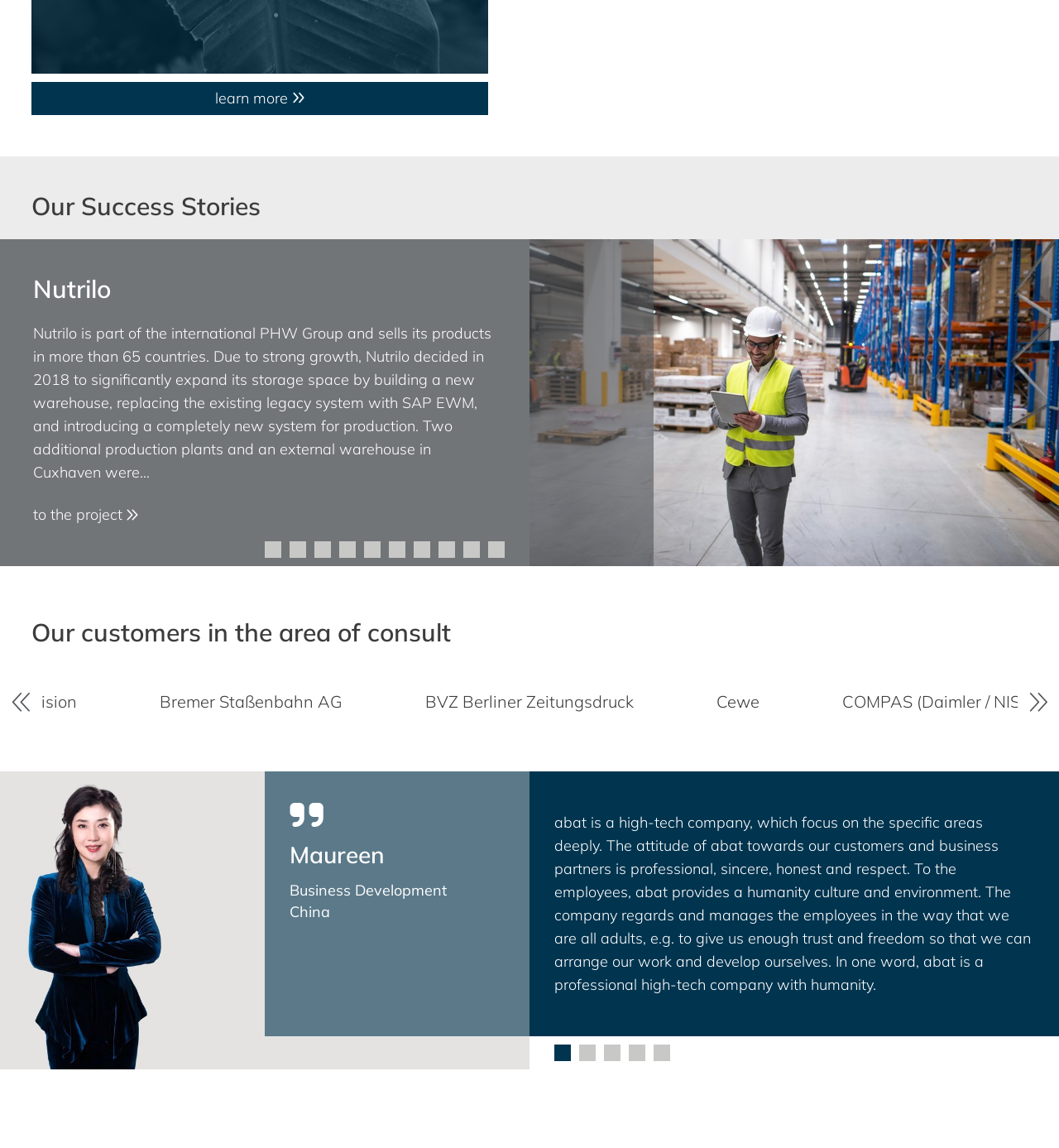Identify the bounding box coordinates of the area you need to click to perform the following instruction: "select the second tab".

[0.273, 0.472, 0.289, 0.486]